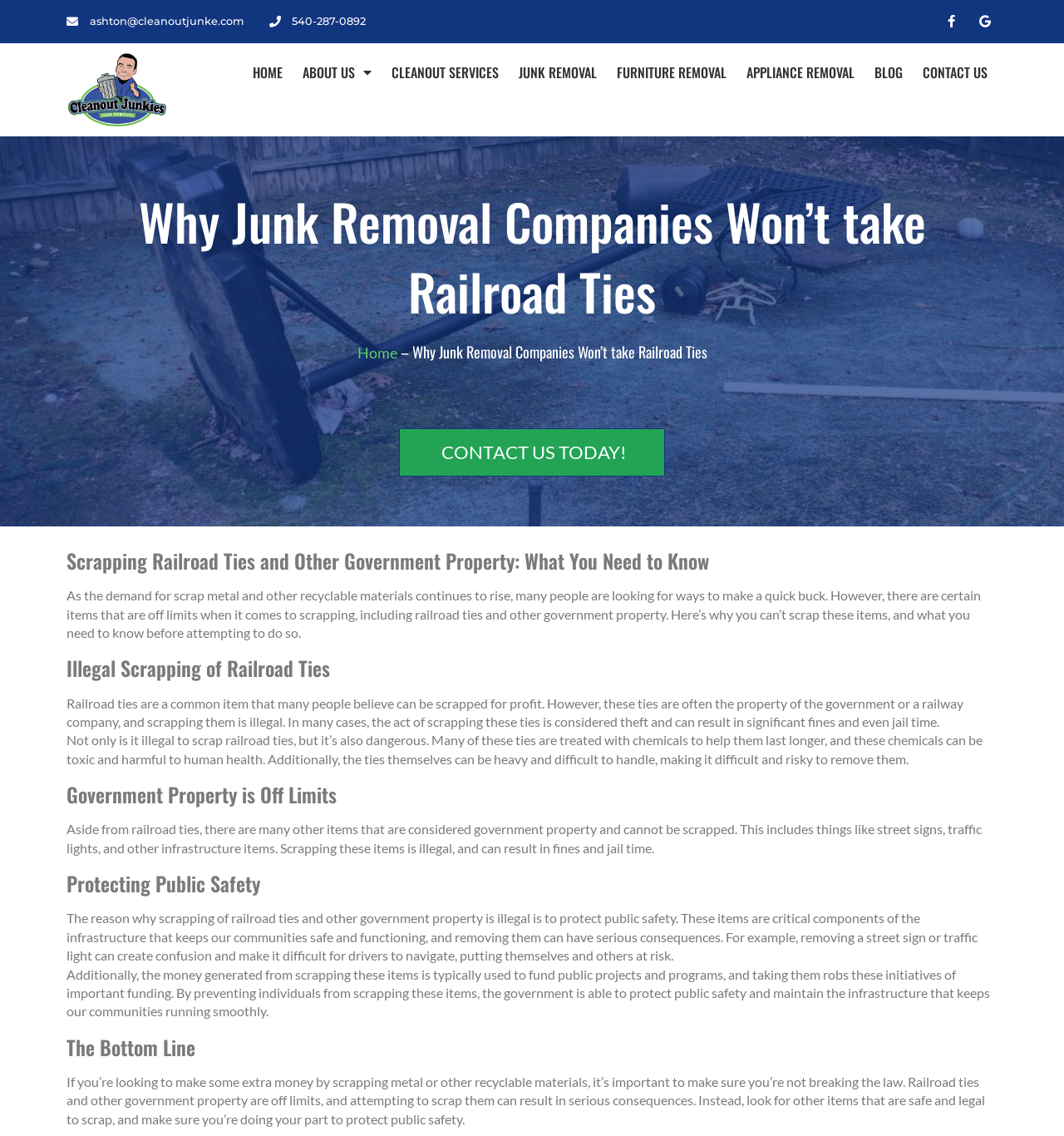Describe all visible elements and their arrangement on the webpage.

This webpage is about scrapping railroad ties and other government property, with a focus on why junk removal companies won't take them. At the top, there are several links to social media platforms, a phone number, and an email address. Below that, there is a navigation menu with links to different sections of the website, including "HOME", "ABOUT US", "CLEANOUT SERVICES", "JUNK REMOVAL", "FURNITURE REMOVAL", "APPLIANCE REMOVAL", "BLOG", and "CONTACT US".

The main content of the webpage is divided into several sections, each with a heading. The first section, "Why Junk Removal Companies Won’t take Railroad Ties", provides an introduction to the topic. The second section, "Scrapping Railroad Ties and Other Government Property: What You Need to Know", explains the demand for scrap metal and recyclable materials and why certain items, including railroad ties and government property, are off limits.

The third section, "Illegal Scrapping of Railroad Ties", discusses the illegality of scrapping railroad ties, which are often government or railway company property, and the potential consequences of doing so, including fines and jail time. The fourth section, "Government Property is Off Limits", lists other items that are considered government property and cannot be scrapped, such as street signs and traffic lights.

The fifth section, "Protecting Public Safety", explains why scrapping these items is illegal, citing the importance of maintaining public safety and infrastructure. The final section, "The Bottom Line", summarizes the importance of not scrapping illegal items and instead looking for safe and legal alternatives.

Throughout the webpage, there are several blocks of text that provide detailed information on the topic, with headings and subheadings to organize the content. The overall layout is clean and easy to follow, with a clear hierarchy of information.